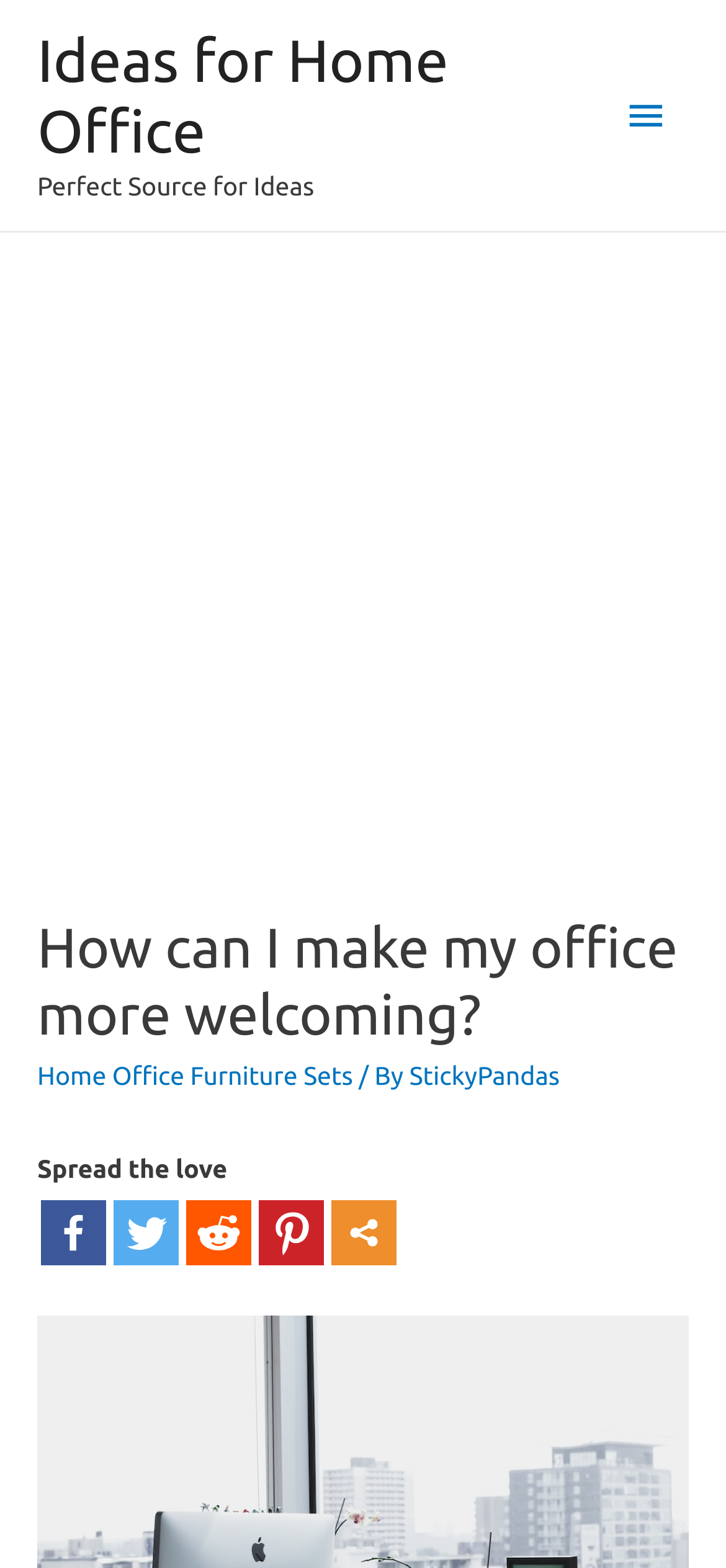Could you indicate the bounding box coordinates of the region to click in order to complete this instruction: "Click on the 'Main Menu' button".

[0.83, 0.045, 0.949, 0.103]